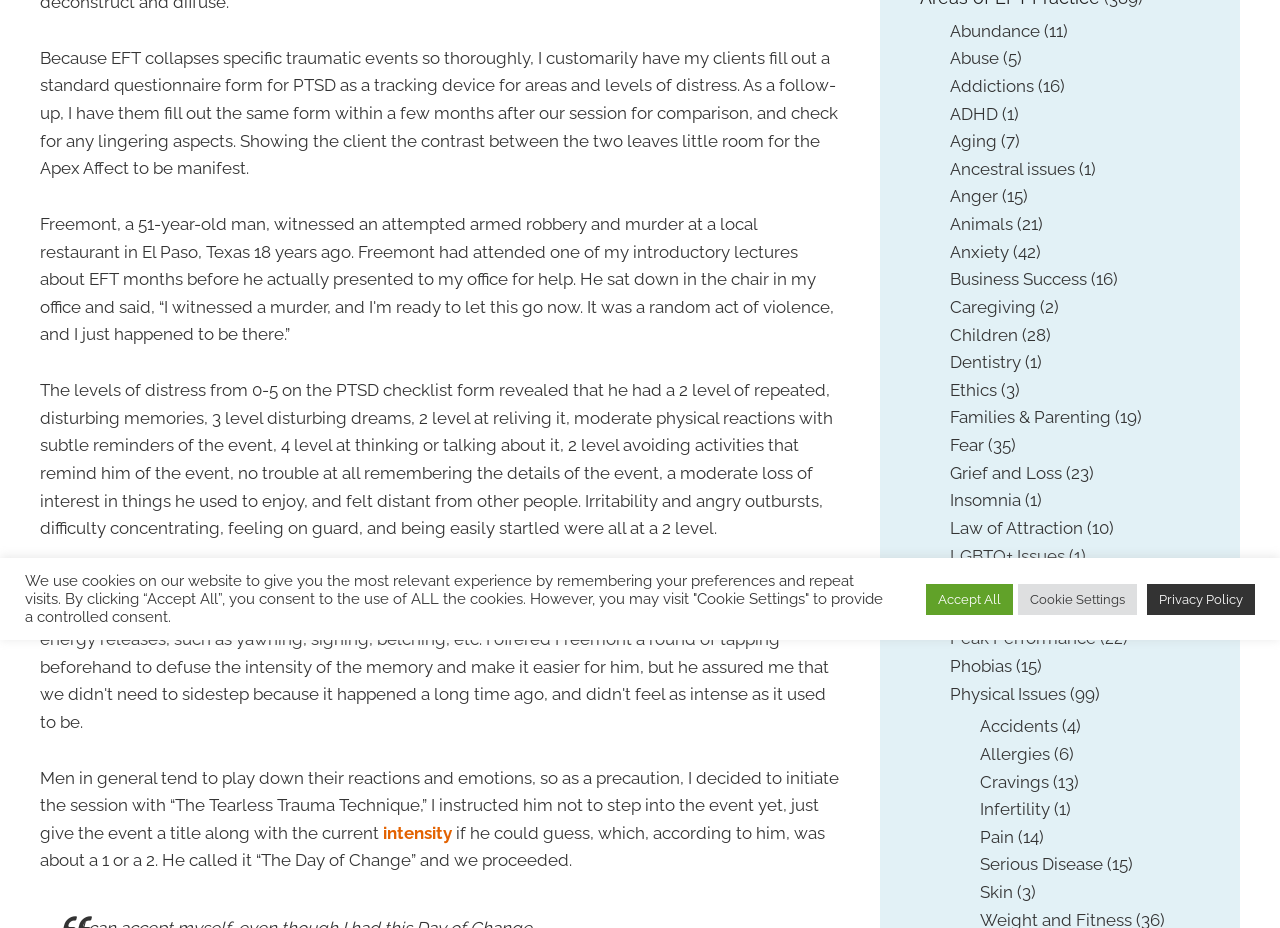Based on the element description: "Families & Parenting", identify the bounding box coordinates for this UI element. The coordinates must be four float numbers between 0 and 1, listed as [left, top, right, bottom].

[0.742, 0.439, 0.868, 0.461]